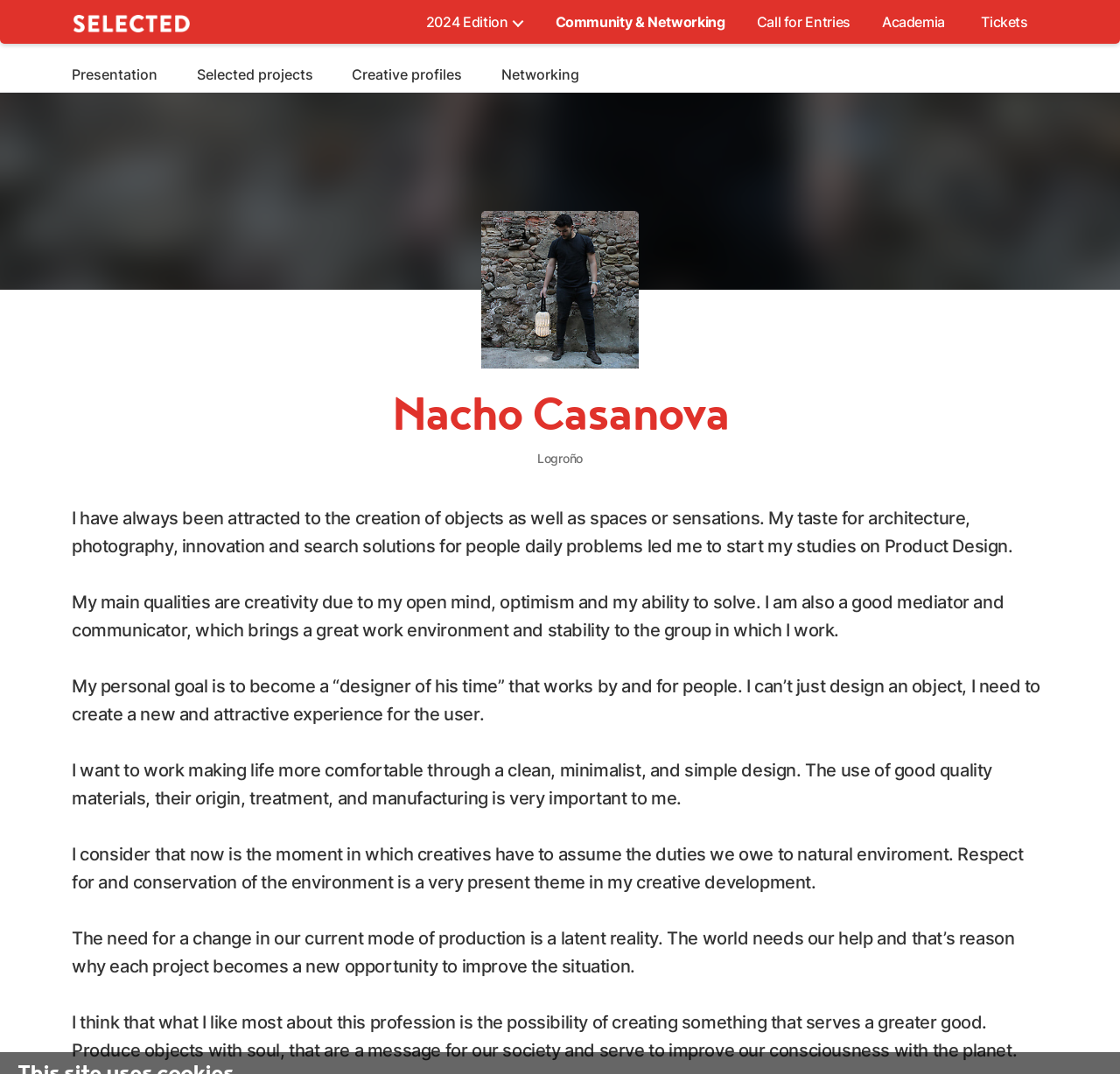Please find and report the bounding box coordinates of the element to click in order to perform the following action: "Click on the '2024 Edition' link". The coordinates should be expressed as four float numbers between 0 and 1, in the format [left, top, right, bottom].

[0.366, 0.0, 0.468, 0.039]